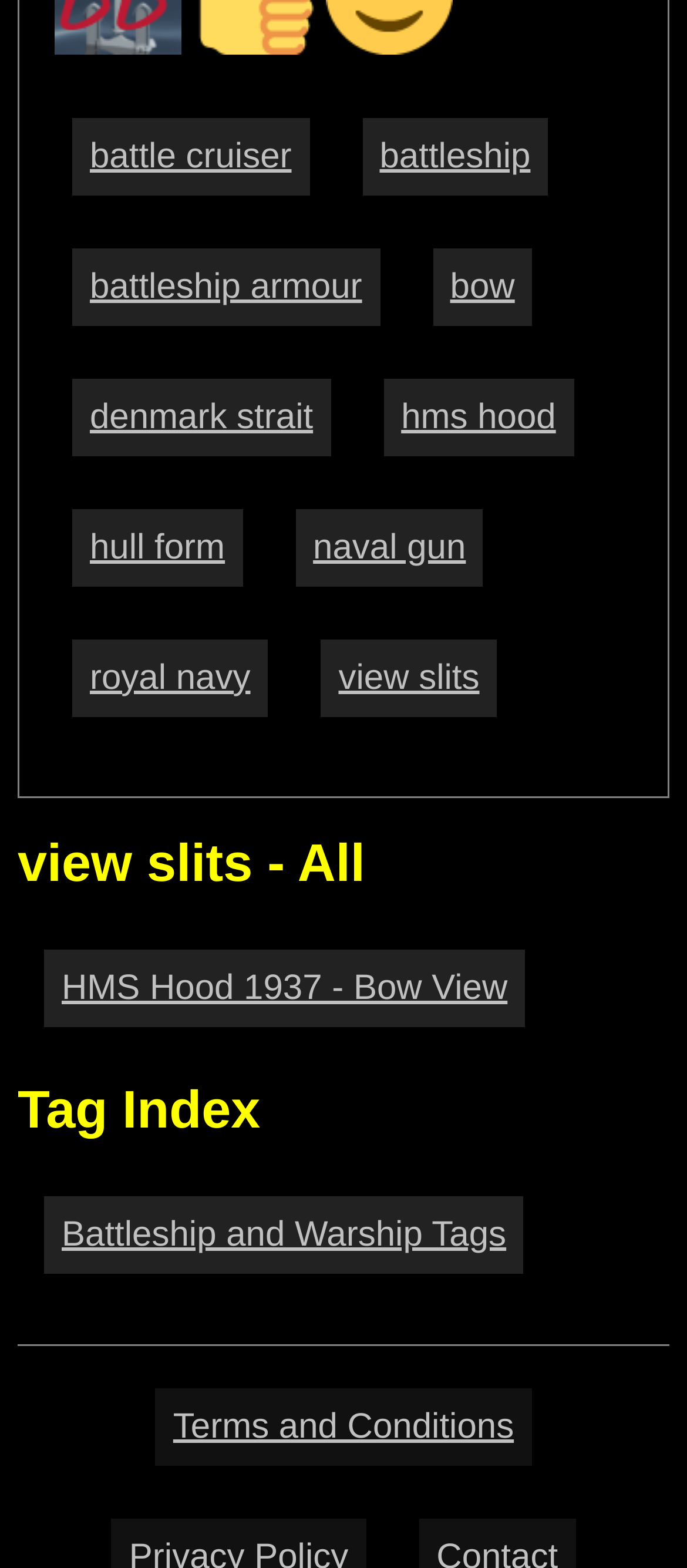Respond to the question below with a concise word or phrase:
What is the topic of the heading above the link 'HMS Hood 1937 - Bow View'?

view slits